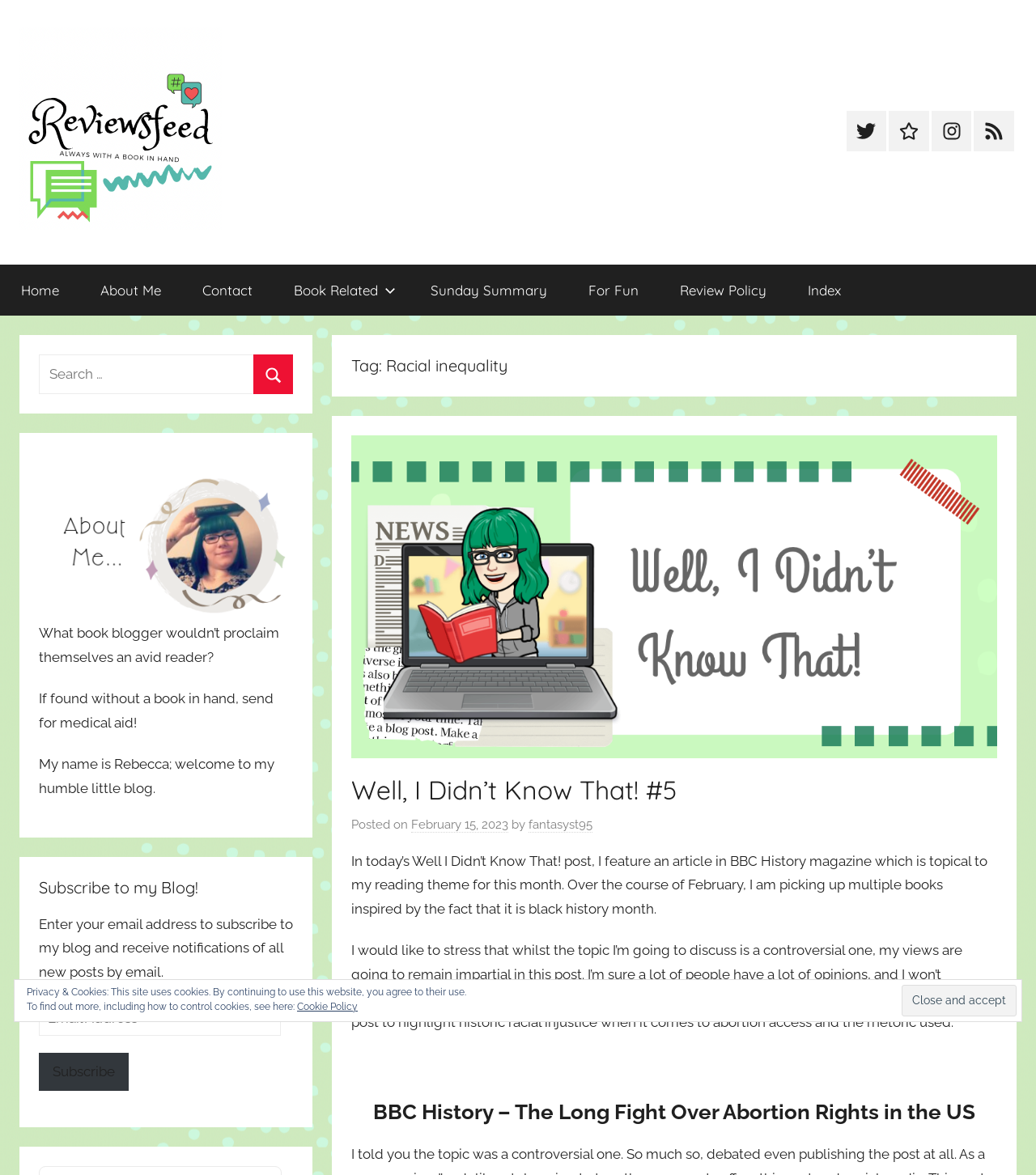Please give the bounding box coordinates of the area that should be clicked to fulfill the following instruction: "Search for a keyword". The coordinates should be in the format of four float numbers from 0 to 1, i.e., [left, top, right, bottom].

[0.038, 0.302, 0.283, 0.335]